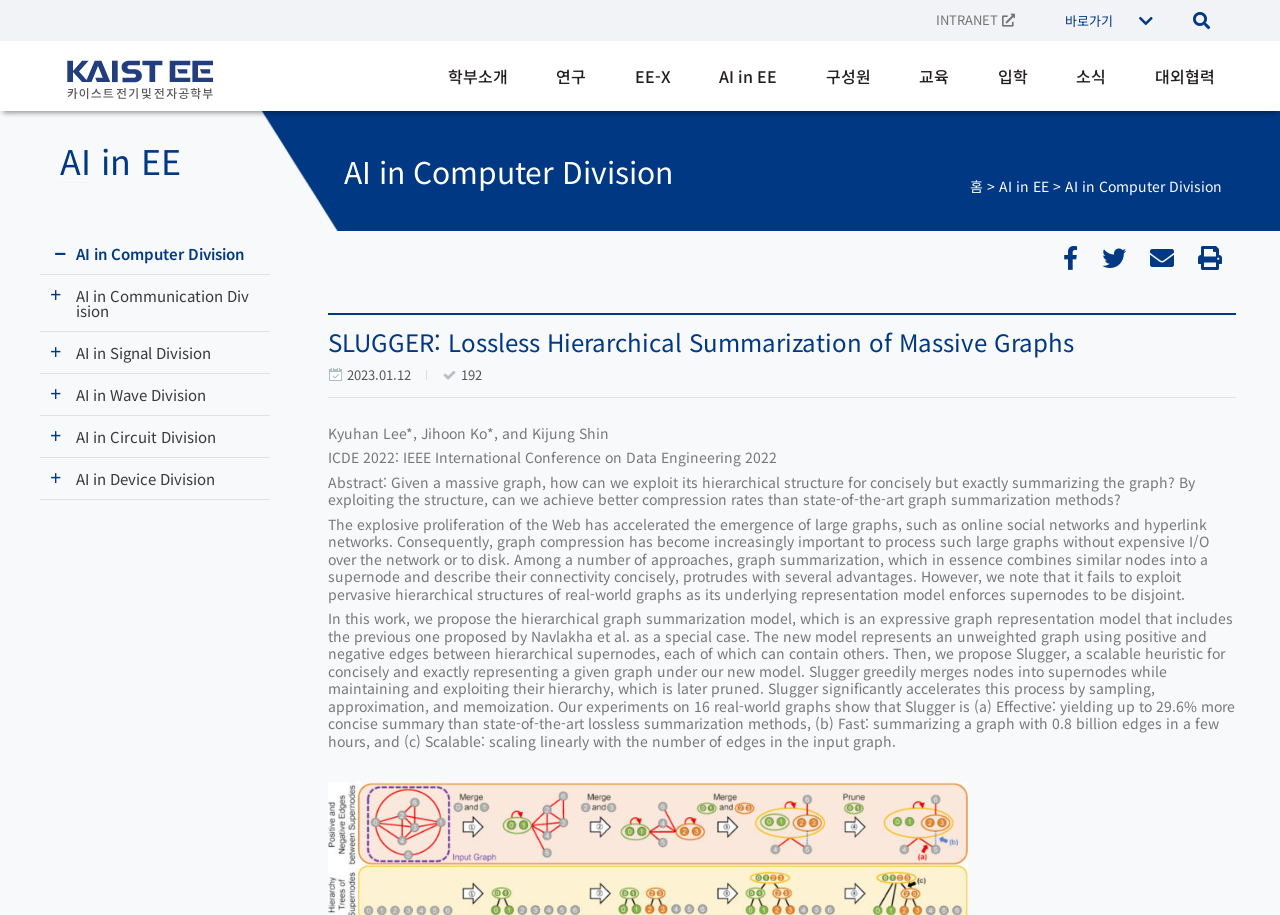How many divisions are mentioned in the AI in EE section?
Using the information from the image, answer the question thoroughly.

I found the answer by counting the number of heading elements that mention different divisions, such as AI in Computer Division, AI in Communication Division, and so on.